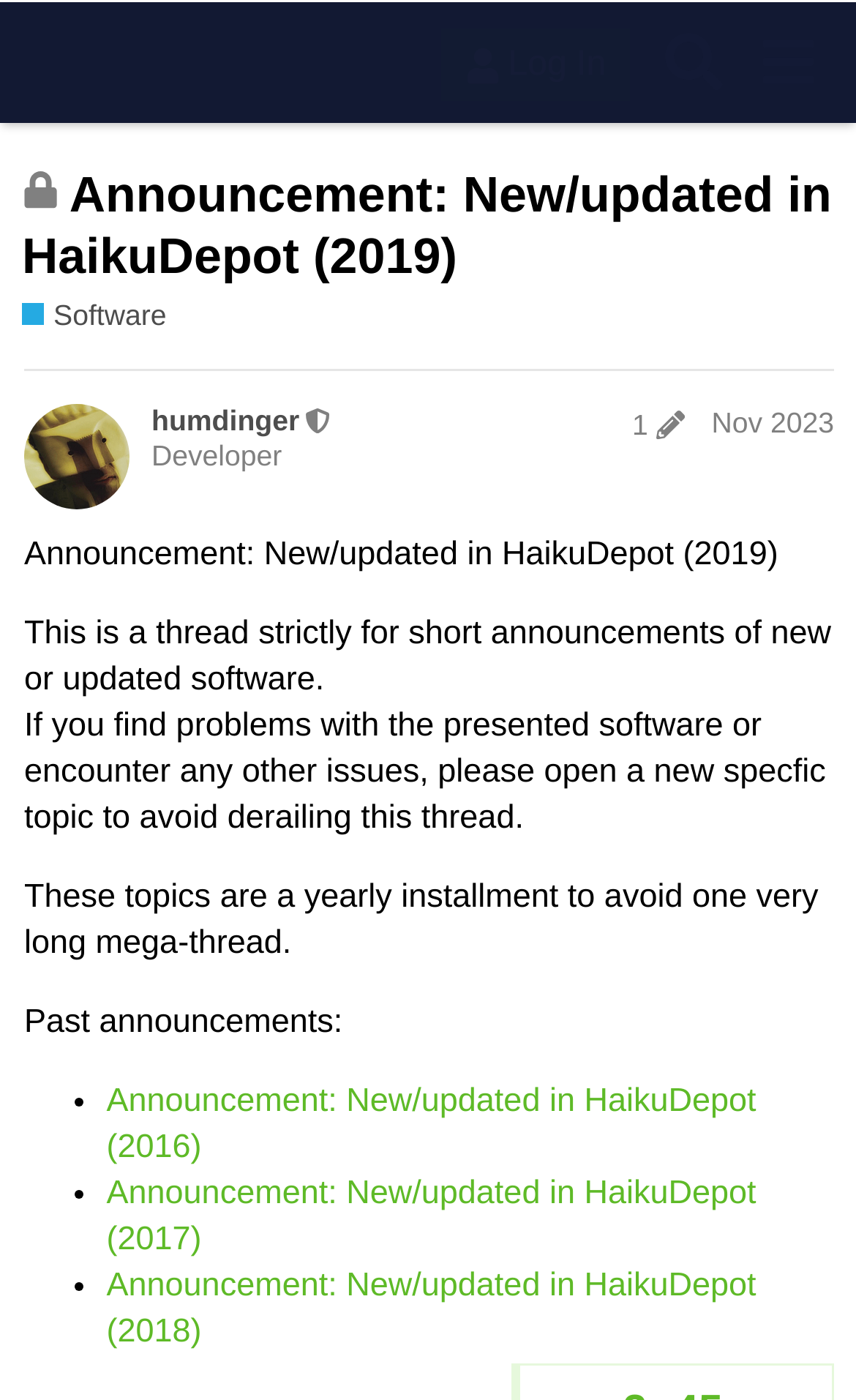Please locate the bounding box coordinates of the element that should be clicked to complete the given instruction: "Read the announcement about new/updated software in HaikuDepot".

[0.026, 0.116, 0.972, 0.202]